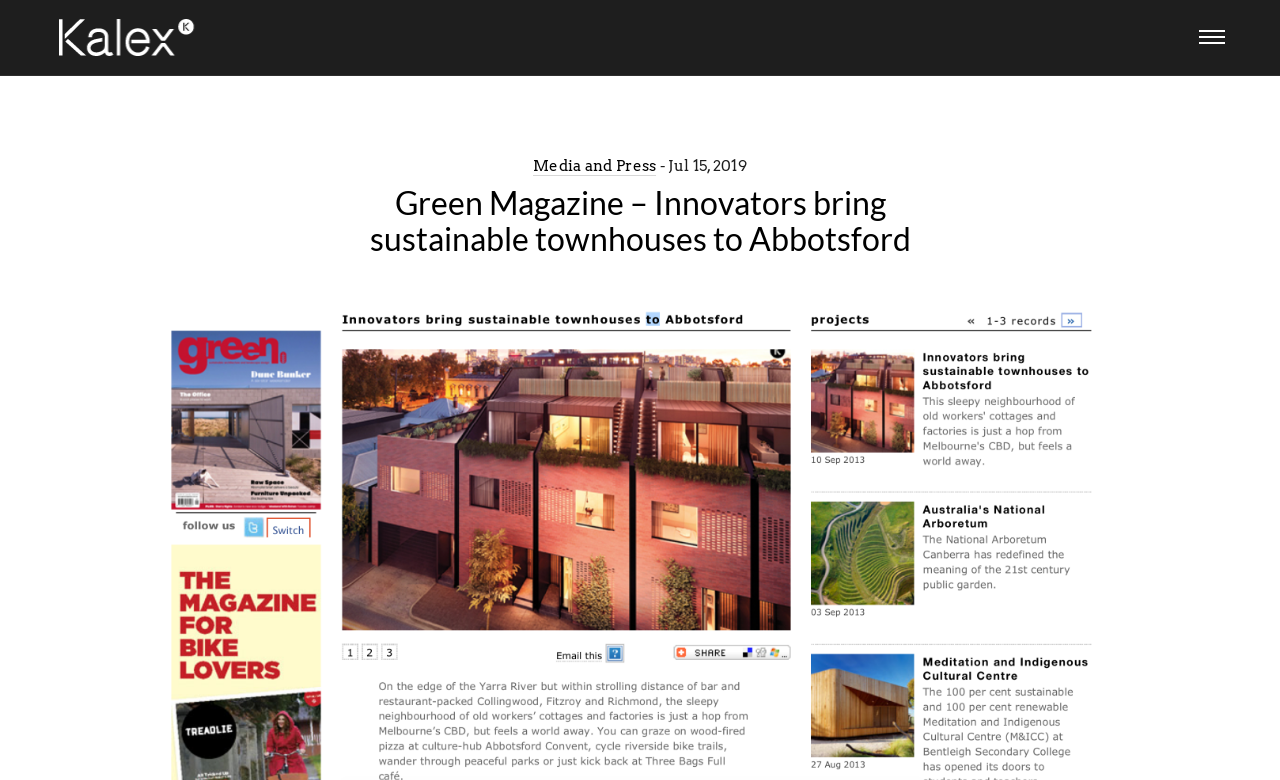Bounding box coordinates are specified in the format (top-left x, top-left y, bottom-right x, bottom-right y). All values are floating point numbers bounded between 0 and 1. Please provide the bounding box coordinate of the region this sentence describes: Media and Press

[0.416, 0.201, 0.513, 0.226]